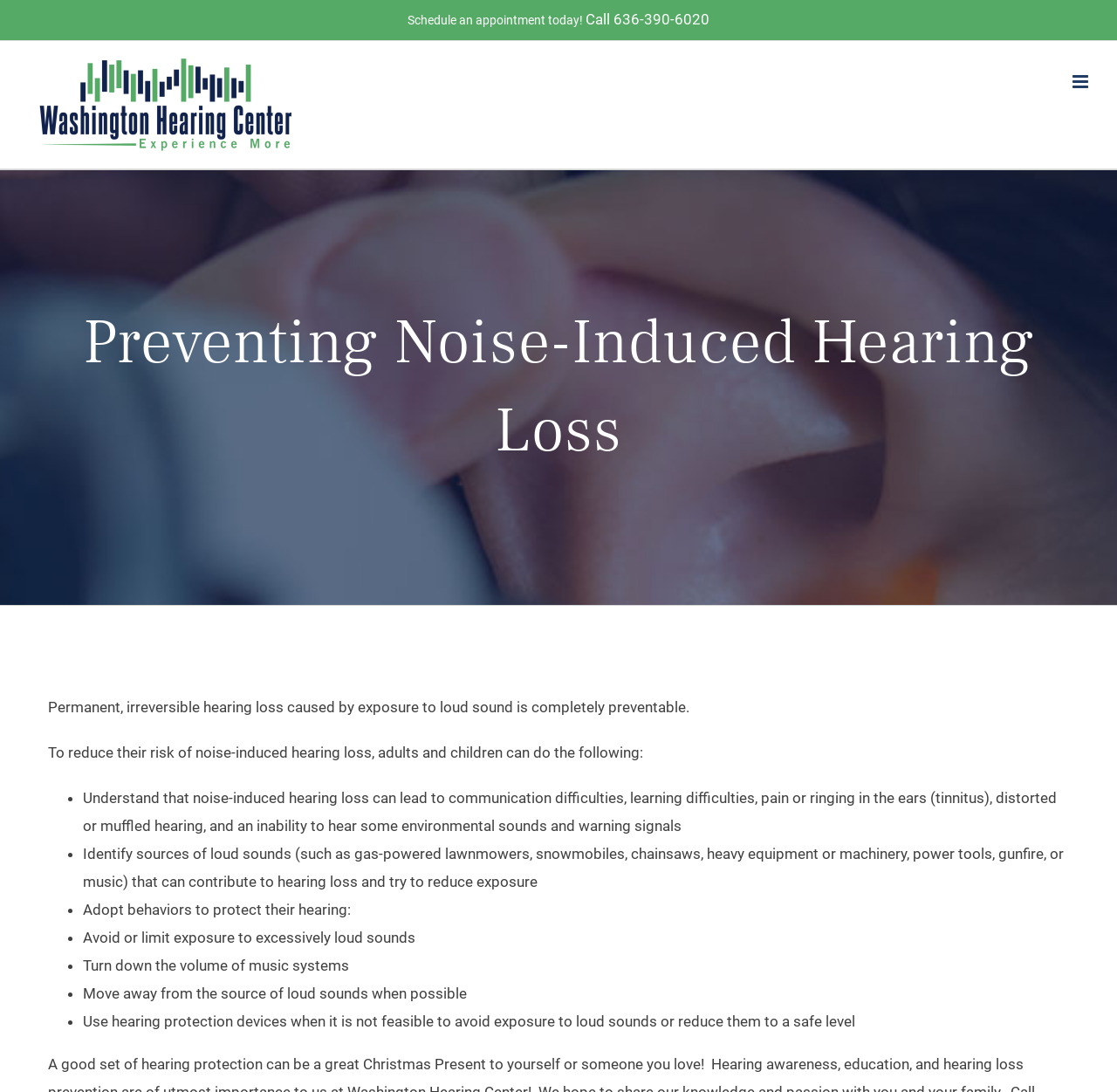Write a detailed summary of the webpage.

The webpage is about preventing noise-induced hearing loss. At the top, there is a logo of the Washington Hearing Center, accompanied by a link to toggle the mobile menu. Below the logo, there is a heading that reads "Preventing Noise-Induced Hearing Loss". 

Under the heading, there is a paragraph of text that explains the importance of preventing noise-induced hearing loss, followed by a list of ways to reduce the risk of hearing loss. The list includes five points, each marked with a bullet point, which provide detailed information on how to protect one's hearing. The points include understanding the risks of noise-induced hearing loss, identifying sources of loud sounds, adopting behaviors to protect one's hearing, and using hearing protection devices.

On the top-right corner of the page, there is a call-to-action button that reads "Schedule an appointment today!" with a phone number "636-390-6020" next to it.